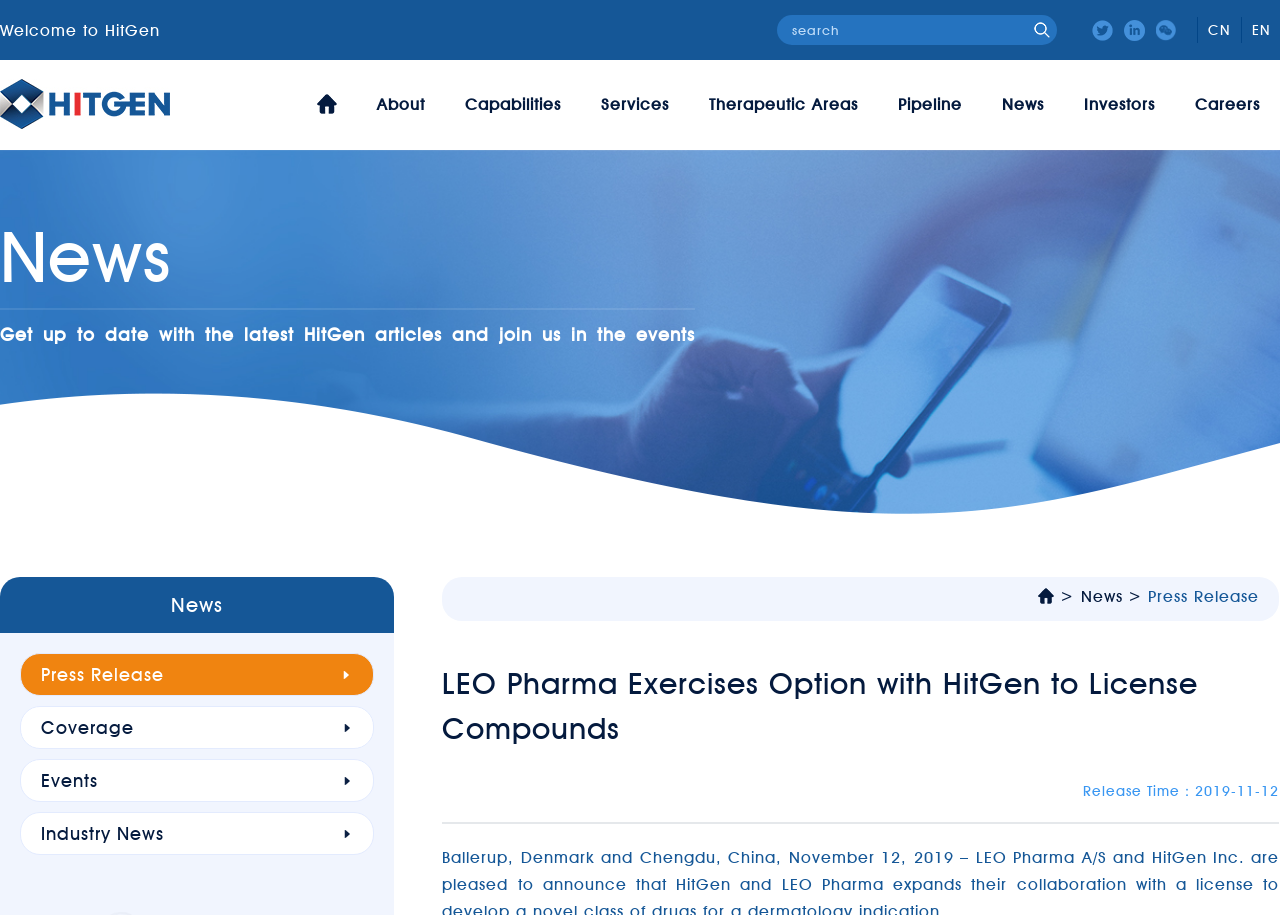Can you find the bounding box coordinates for the element that needs to be clicked to execute this instruction: "view news"? The coordinates should be given as four float numbers between 0 and 1, i.e., [left, top, right, bottom].

[0.0, 0.235, 0.543, 0.339]